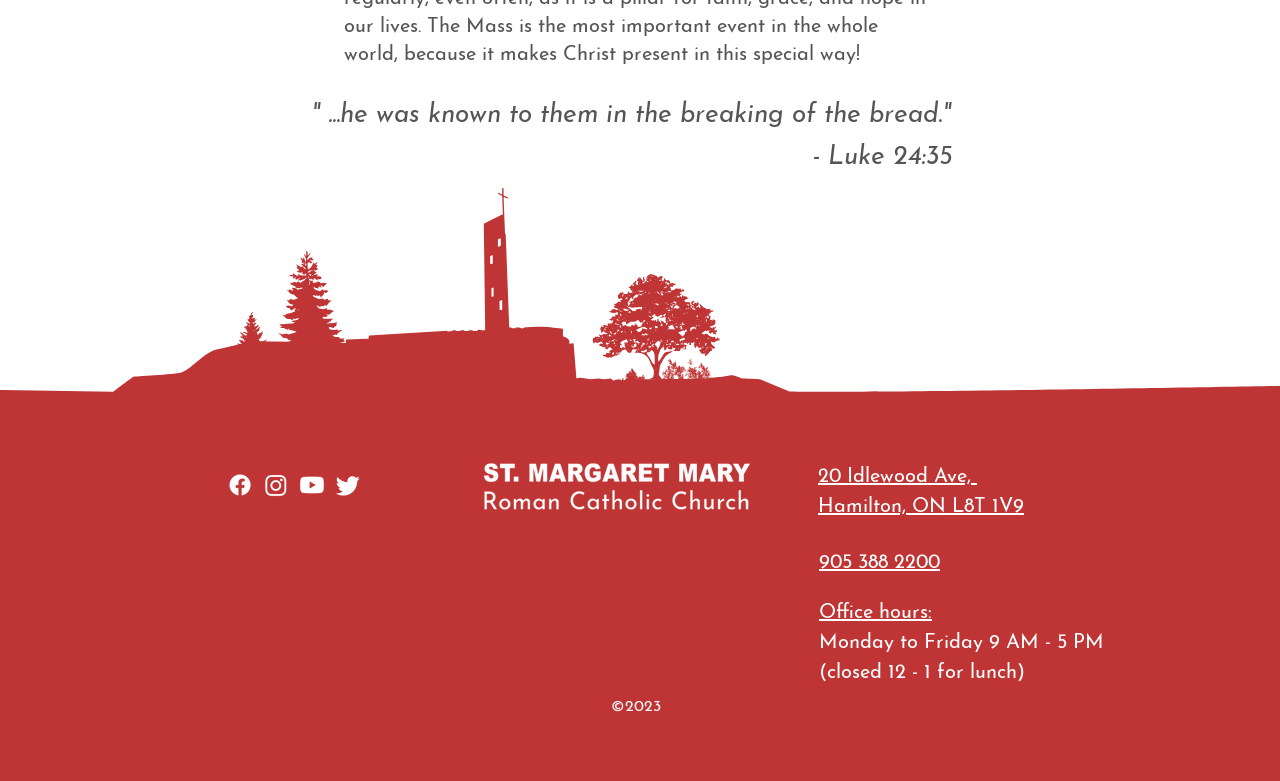Can you determine the bounding box coordinates of the area that needs to be clicked to fulfill the following instruction: "Visit Facebook page"?

[0.177, 0.603, 0.198, 0.639]